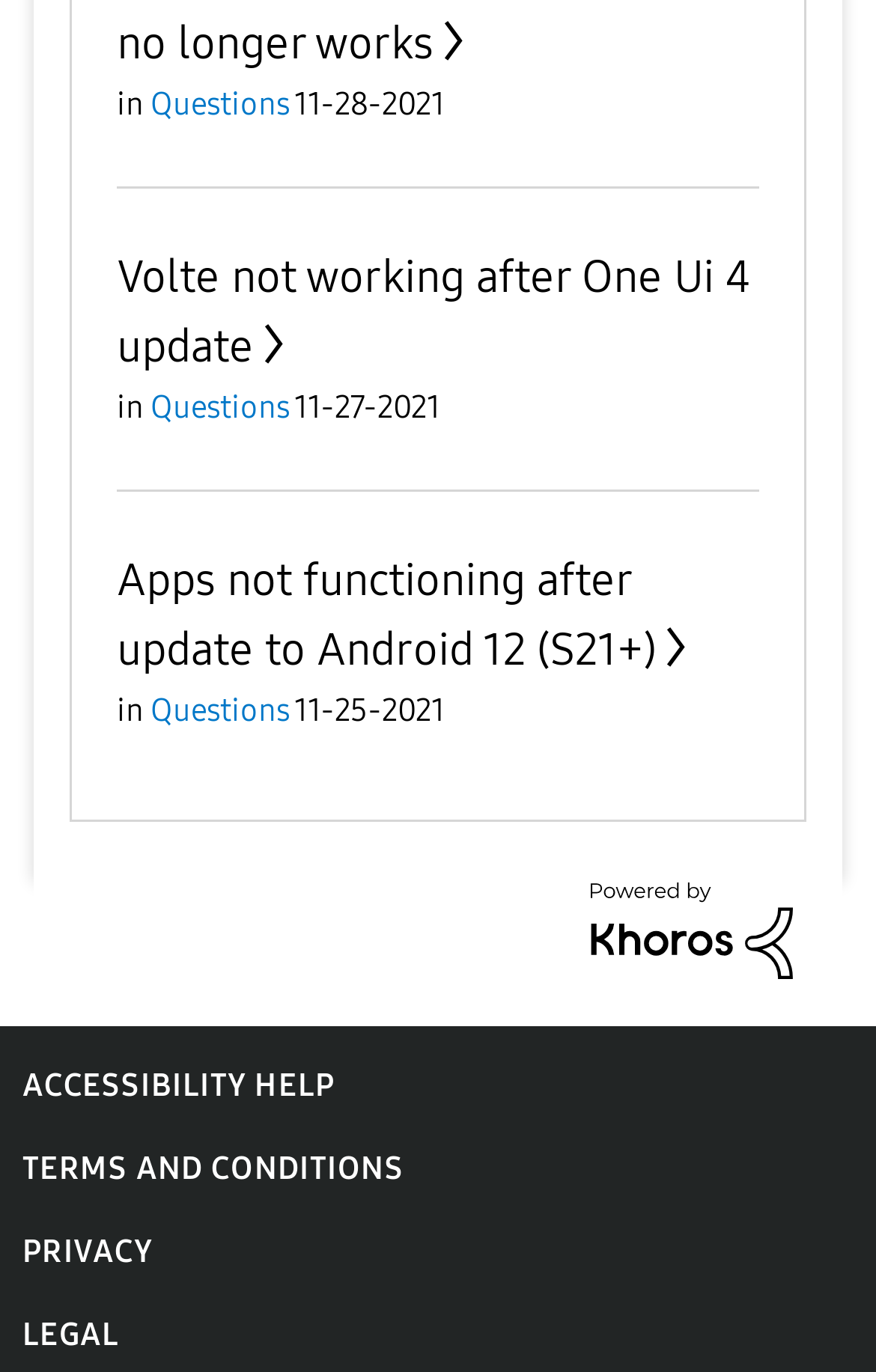What is the topic of the second question?
Refer to the image and give a detailed answer to the query.

I looked at the link text and found the second question, which is 'Apps not functioning after update to Android 12 (S21+)'.